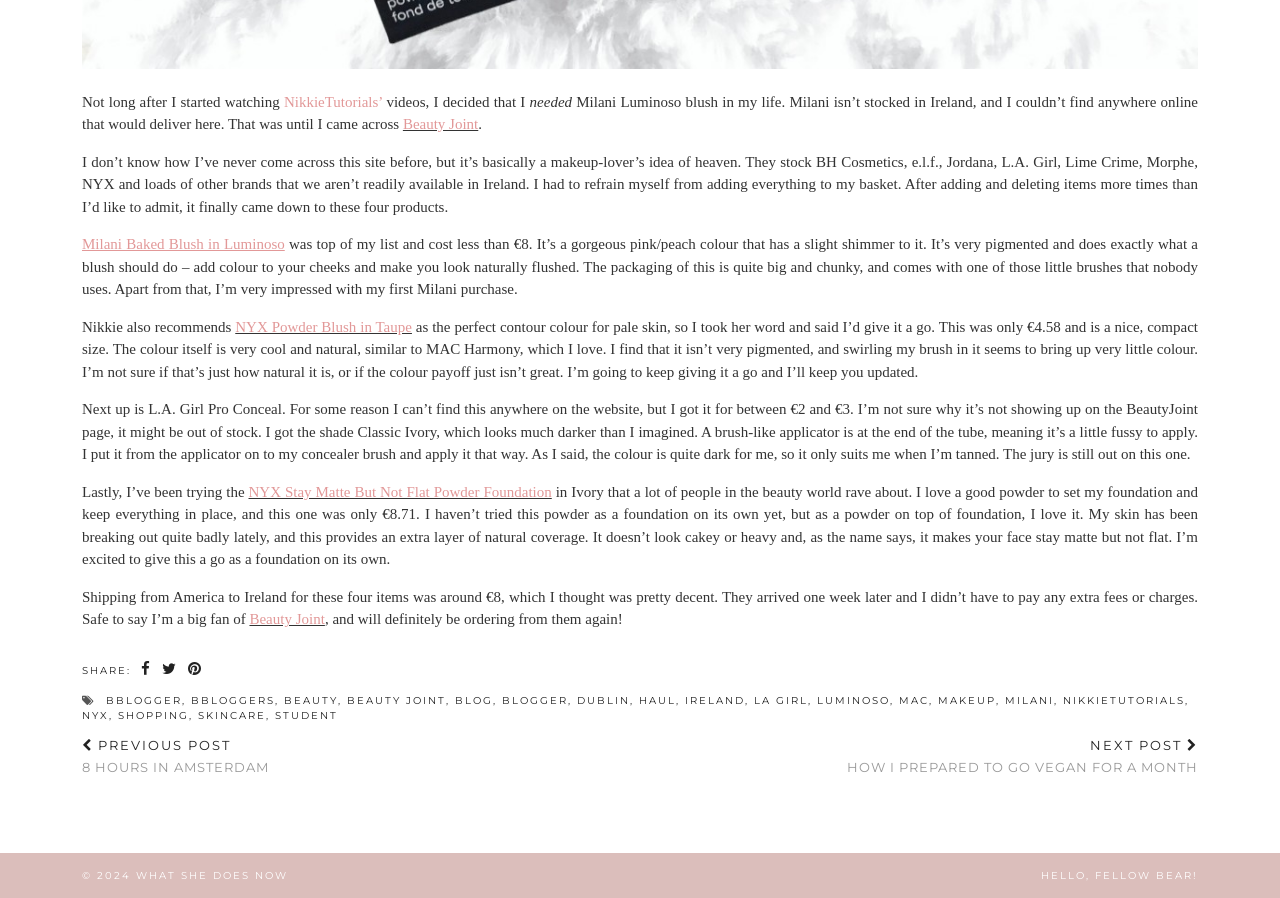Calculate the bounding box coordinates for the UI element based on the following description: "Beauty Joint". Ensure the coordinates are four float numbers between 0 and 1, i.e., [left, top, right, bottom].

[0.315, 0.129, 0.374, 0.147]